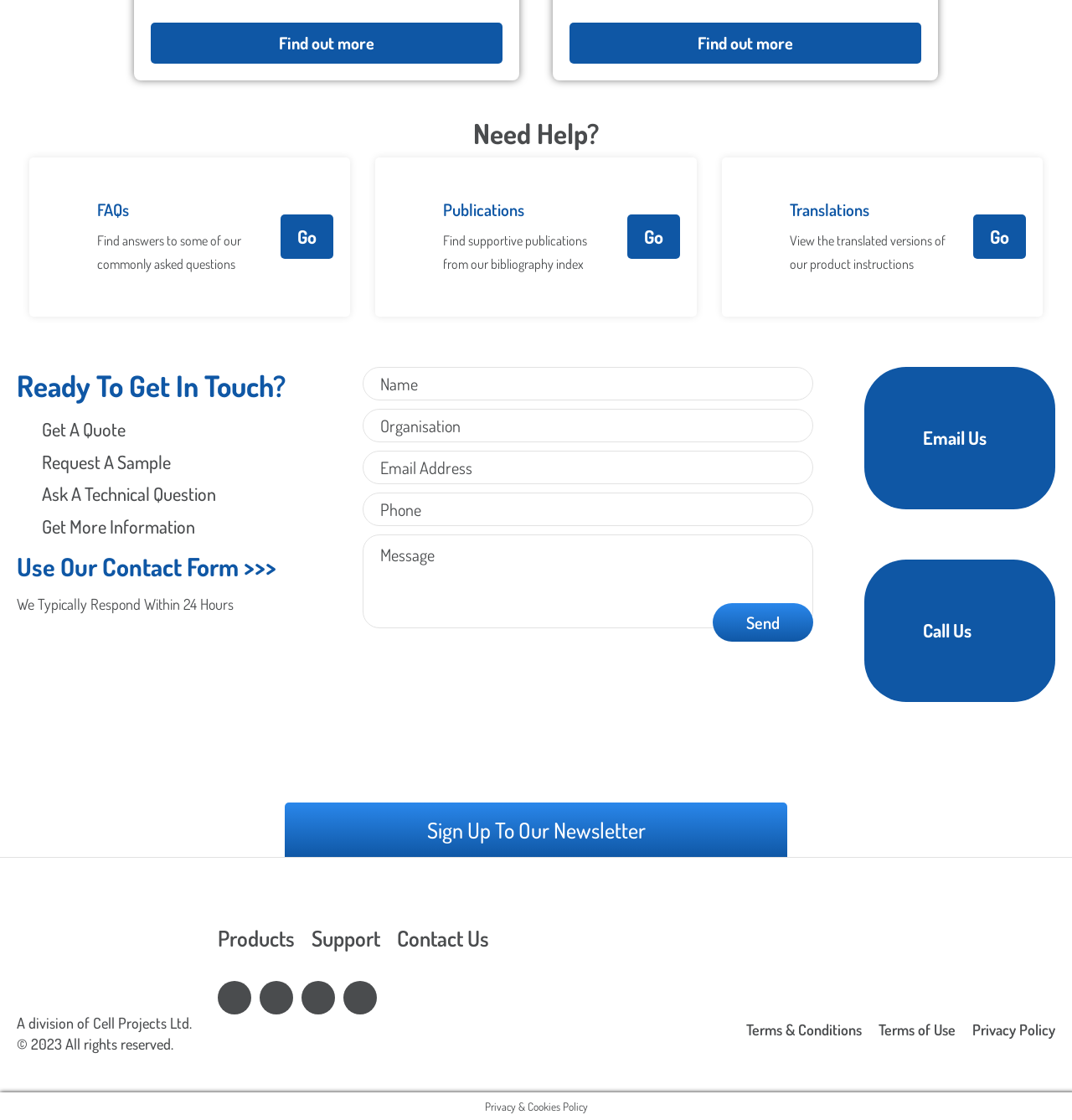Please locate the bounding box coordinates of the element that should be clicked to complete the given instruction: "Get a quote".

[0.039, 0.373, 0.117, 0.393]